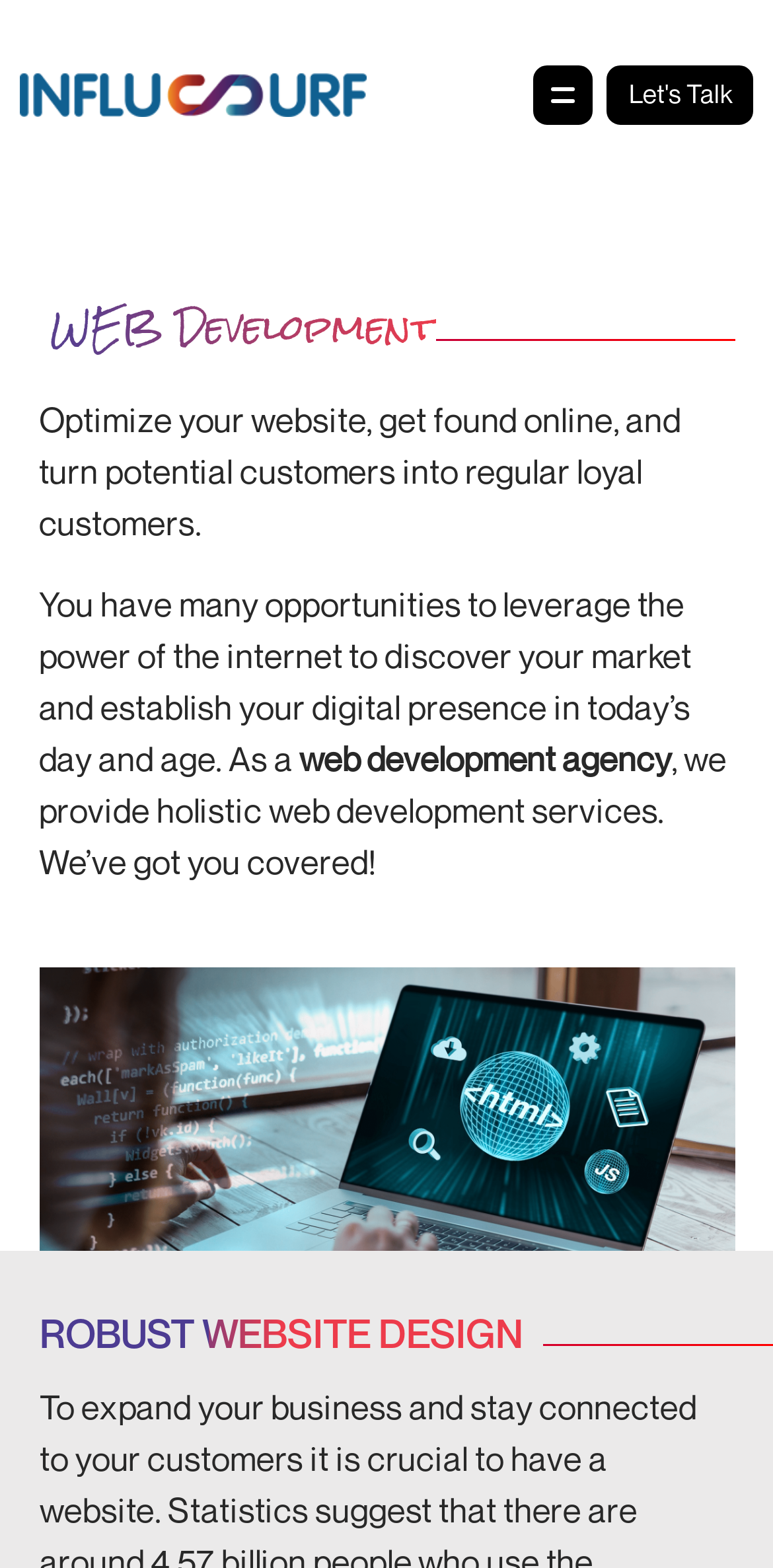What is the company's primary service?
Can you provide a detailed and comprehensive answer to the question?

Based on the webpage, the company's primary service is web development, as indicated by the heading 'WEB Development' and the description 'Optimize your website, get found online, and turn potential customers into regular loyal customers.'